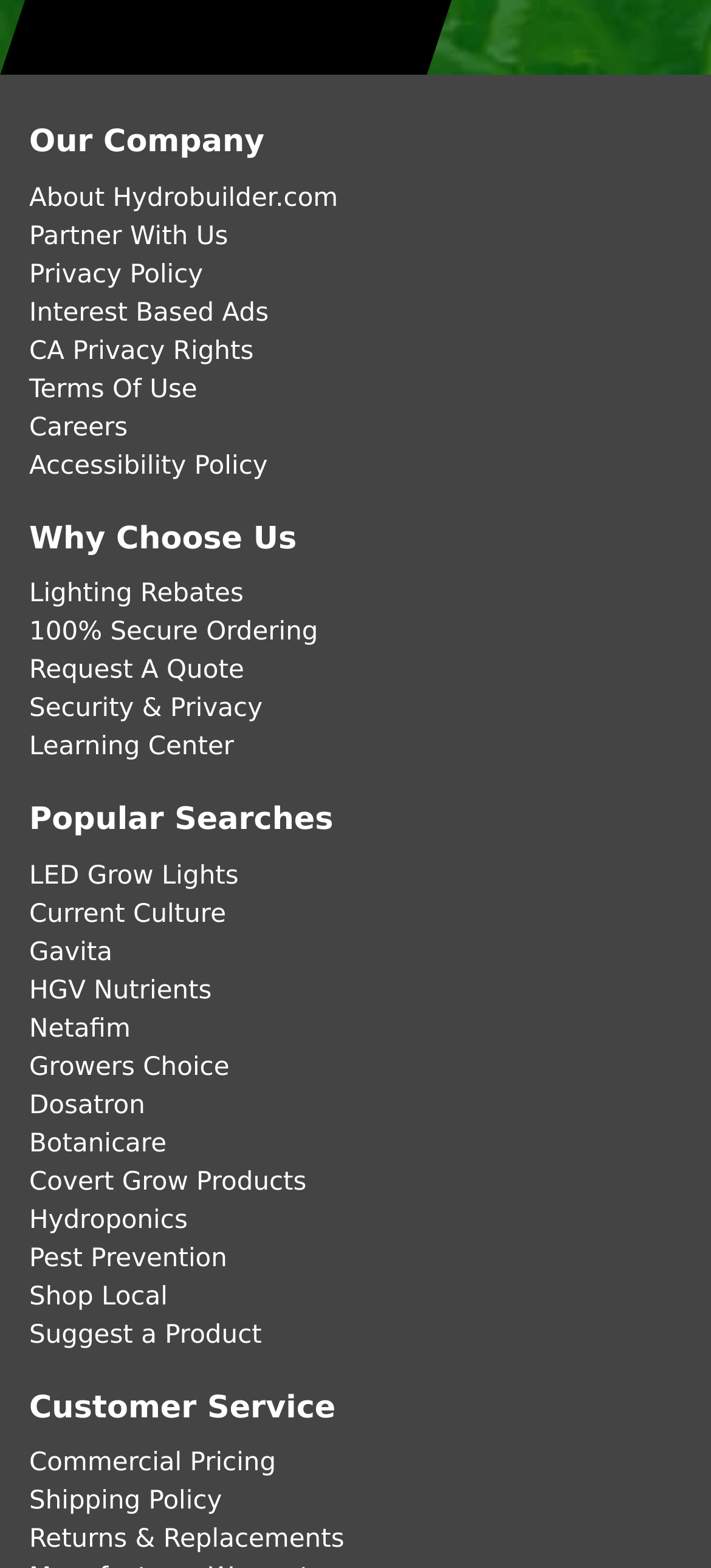Using the provided element description, identify the bounding box coordinates as (top-left x, top-left y, bottom-right x, bottom-right y). Ensure all values are between 0 and 1. Description: Terms Of Use

[0.041, 0.239, 0.278, 0.258]